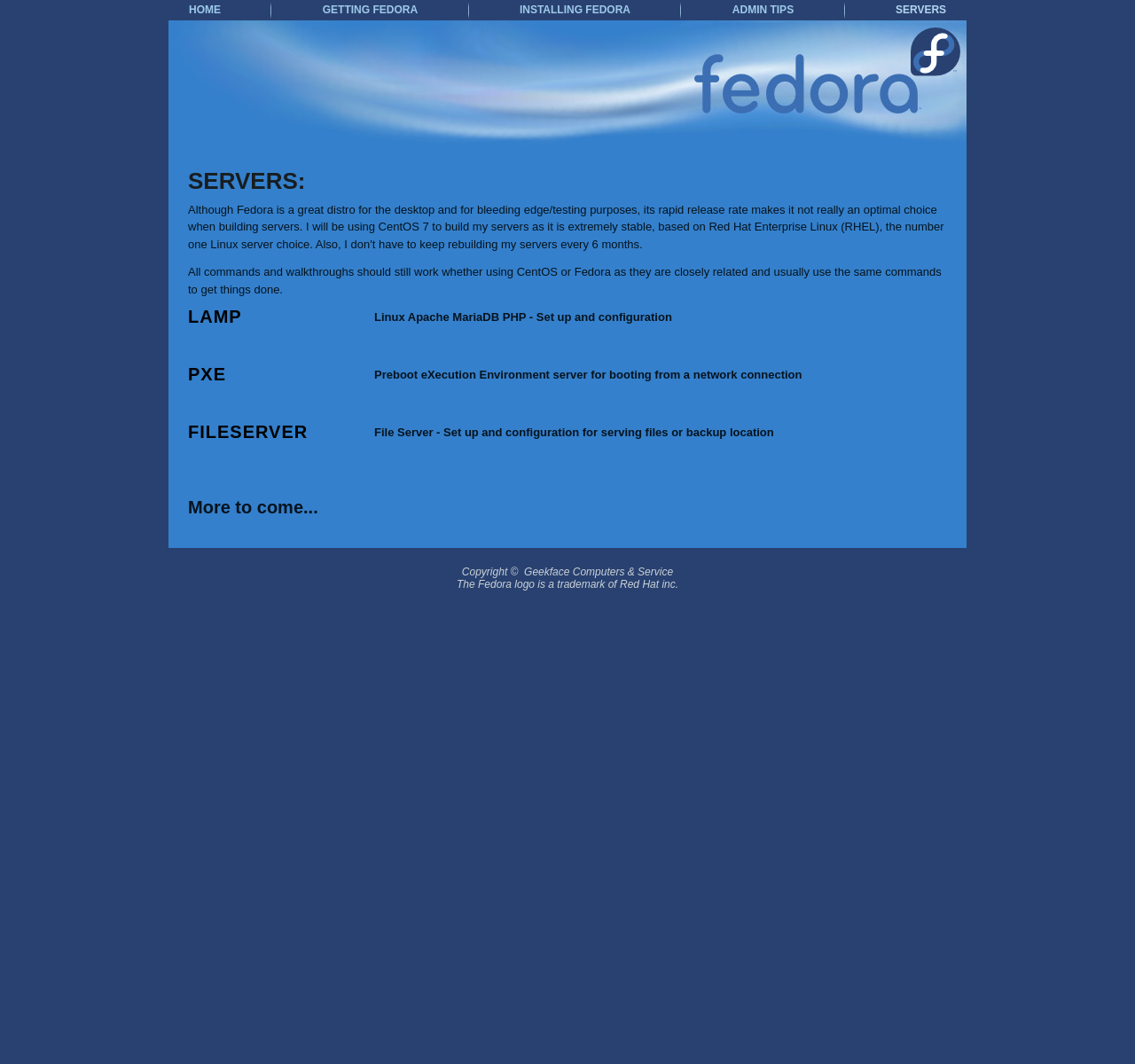Identify the bounding box coordinates of the section to be clicked to complete the task described by the following instruction: "configure a file server". The coordinates should be four float numbers between 0 and 1, formatted as [left, top, right, bottom].

[0.166, 0.402, 0.271, 0.414]